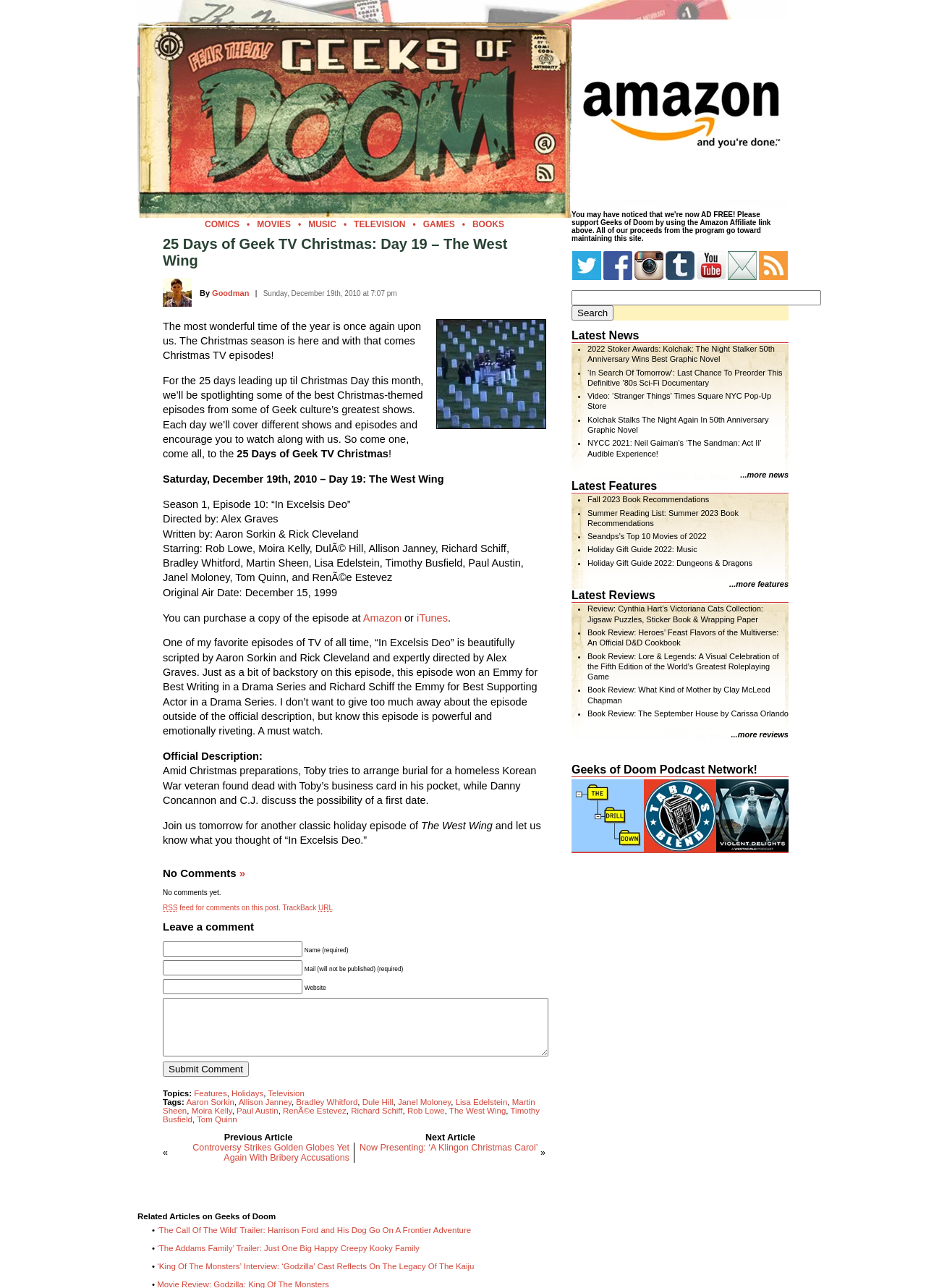What is the theme of the webpage?
Refer to the image and answer the question using a single word or phrase.

Christmas TV episodes